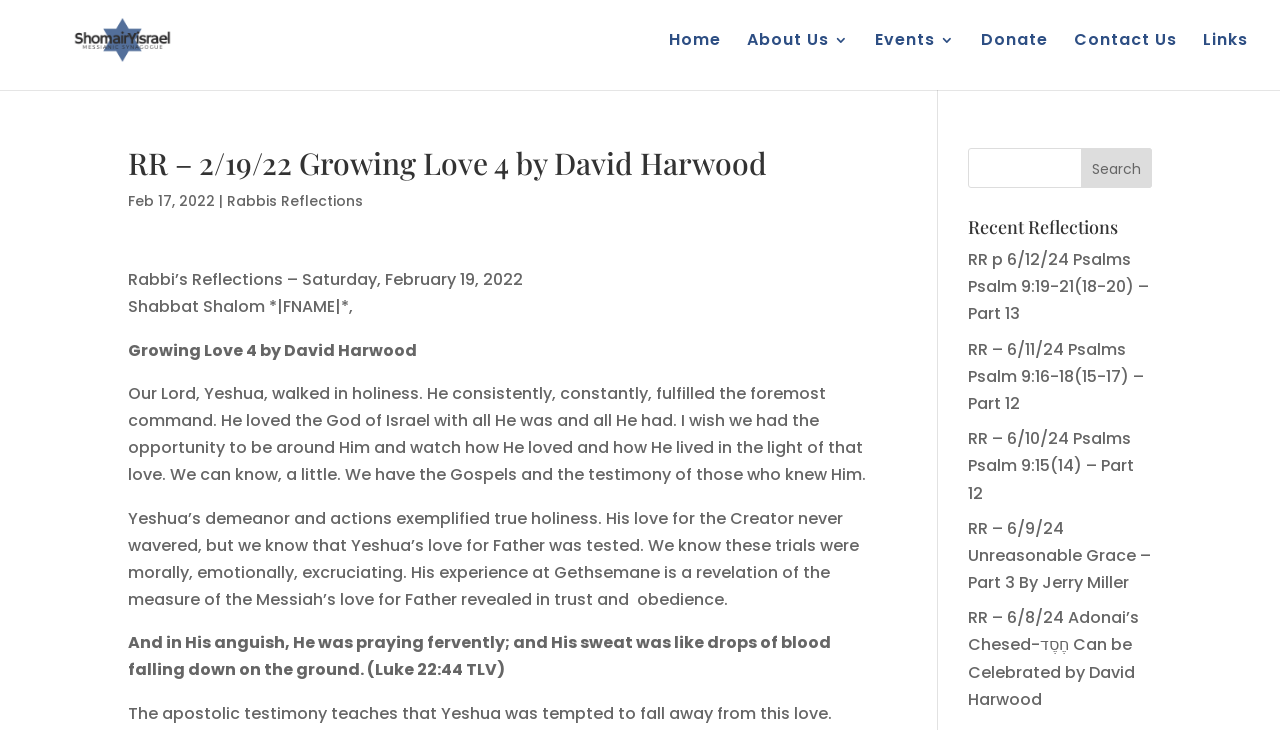Look at the image and give a detailed response to the following question: What is the topic of the recent reflections?

I found the answer by looking at the 'Recent Reflections' section of the webpage, where there are several links with titles that start with 'RR –' followed by a date and a description. Many of these descriptions mention 'Psalms', suggesting that the recent reflections are about Psalms.